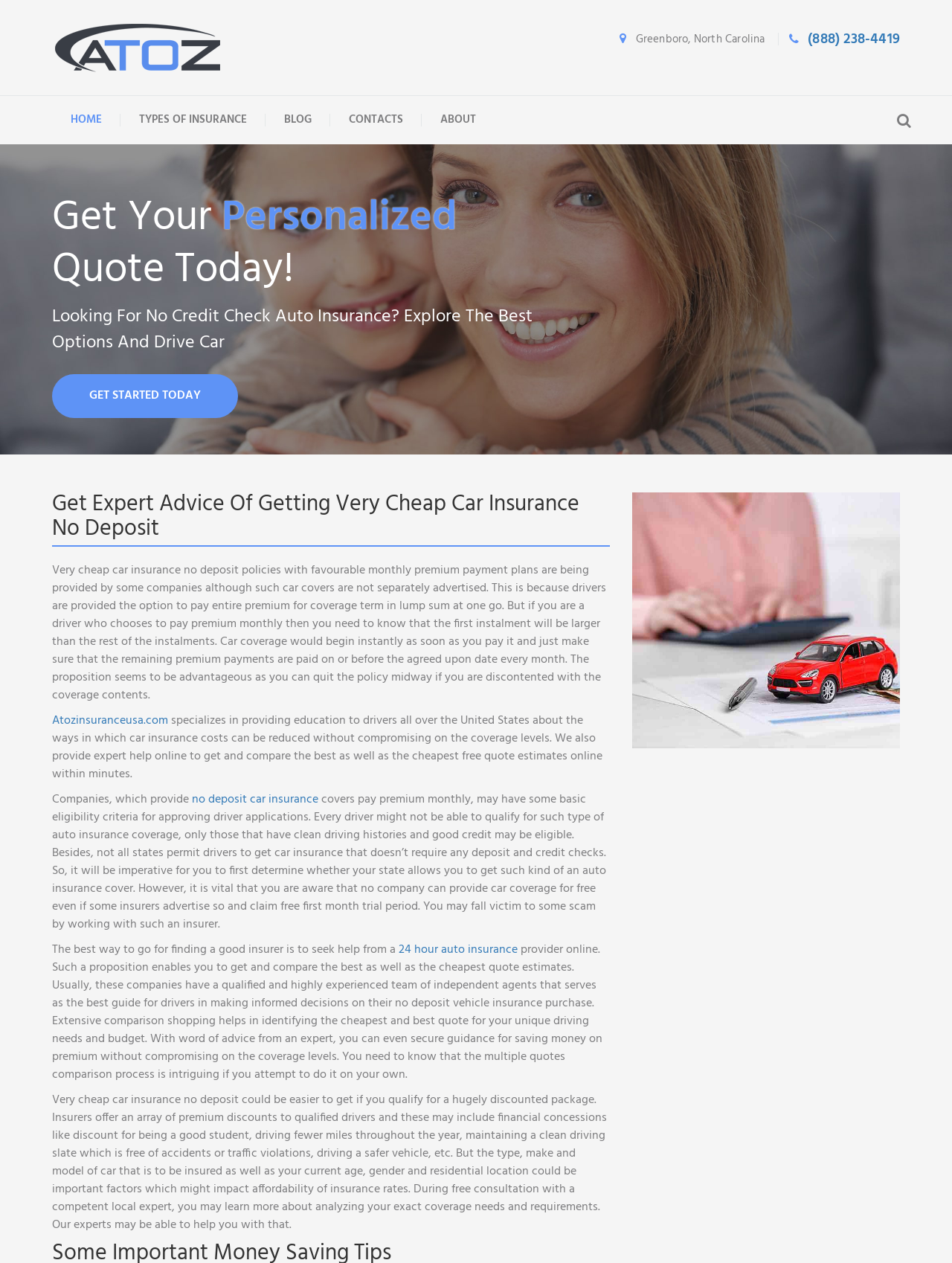Construct a thorough caption encompassing all aspects of the webpage.

This webpage is about getting expert advice on very cheap car insurance with no deposit. At the top left, there is a link to "atoz insurance usa" accompanied by an image with the same name. On the top right, there is a phone number "(888) 238-4419" and a text "Greenboro, North Carolina". 

Below the top section, there is a navigation menu with links to "HOME", "TYPES OF INSURANCE", "BLOG", "CONTACTS", and "ABOUT". On the top right corner, there is a button with a search icon.

The main content of the webpage starts with a large image that spans the entire width of the page. Below the image, there are three lines of text: "Get Your", "Personalized", and "Quote Today!". 

Following this, there is a paragraph of text that explains the concept of no credit check auto insurance and how it works. Below this paragraph, there is a call-to-action link "GET STARTED TODAY". 

The main heading of the webpage "Get Expert Advice Of Getting Very Cheap Car Insurance No Deposit" is located below the call-to-action link. 

The rest of the webpage is filled with a long article that discusses various aspects of very cheap car insurance with no deposit, including the benefits, eligibility criteria, and how to find a good insurer. The article is interspersed with links to relevant topics such as "Atozinsuranceusa.com", "no deposit car insurance", and "24 hour auto insurance". 

At the bottom of the webpage, there is another image that spans most of the width of the page.